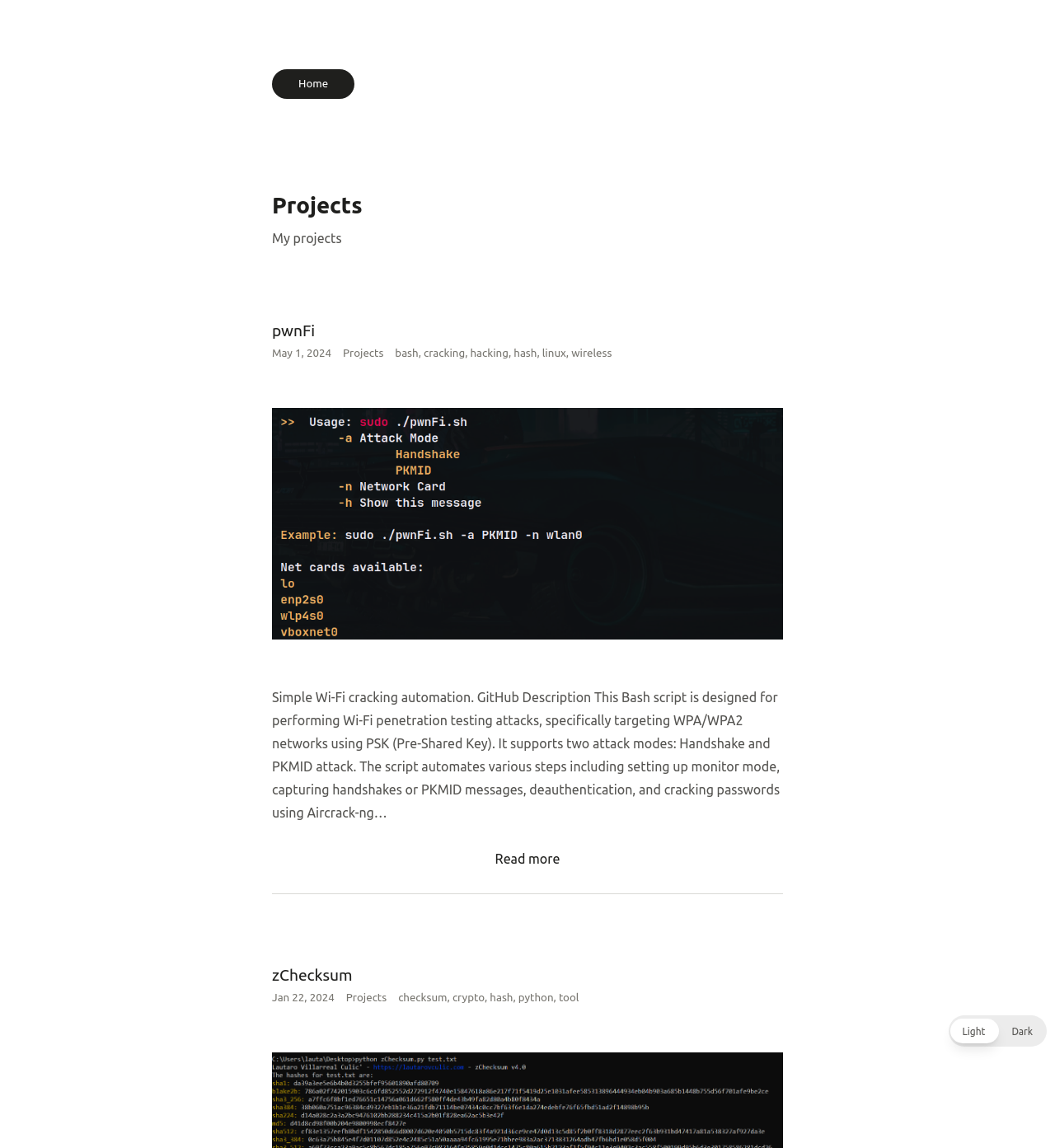Determine the bounding box coordinates of the clickable element to complete this instruction: "switch to dark mode". Provide the coordinates in the format of four float numbers between 0 and 1, [left, top, right, bottom].

[0.959, 0.893, 0.979, 0.903]